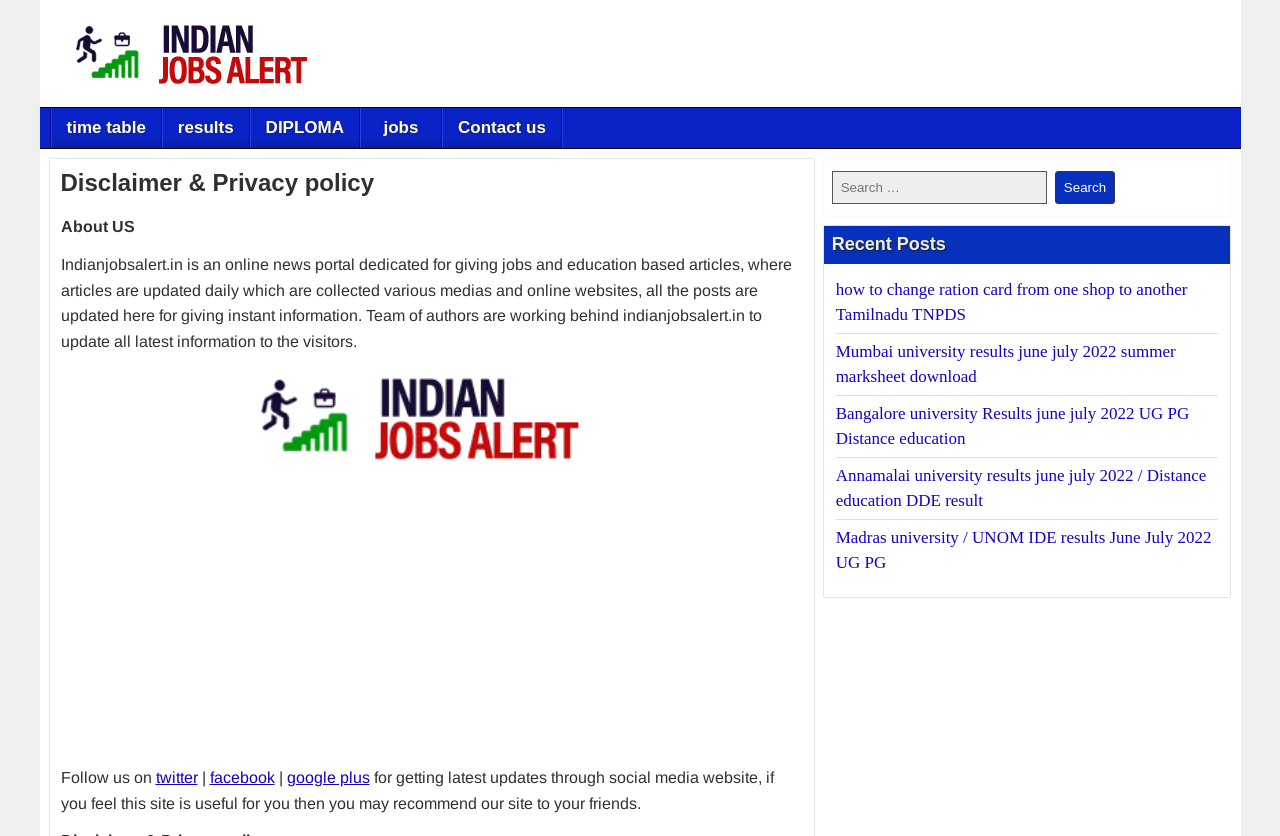Please determine the bounding box coordinates of the element to click in order to execute the following instruction: "Follow on Twitter". The coordinates should be four float numbers between 0 and 1, specified as [left, top, right, bottom].

[0.121, 0.92, 0.154, 0.94]